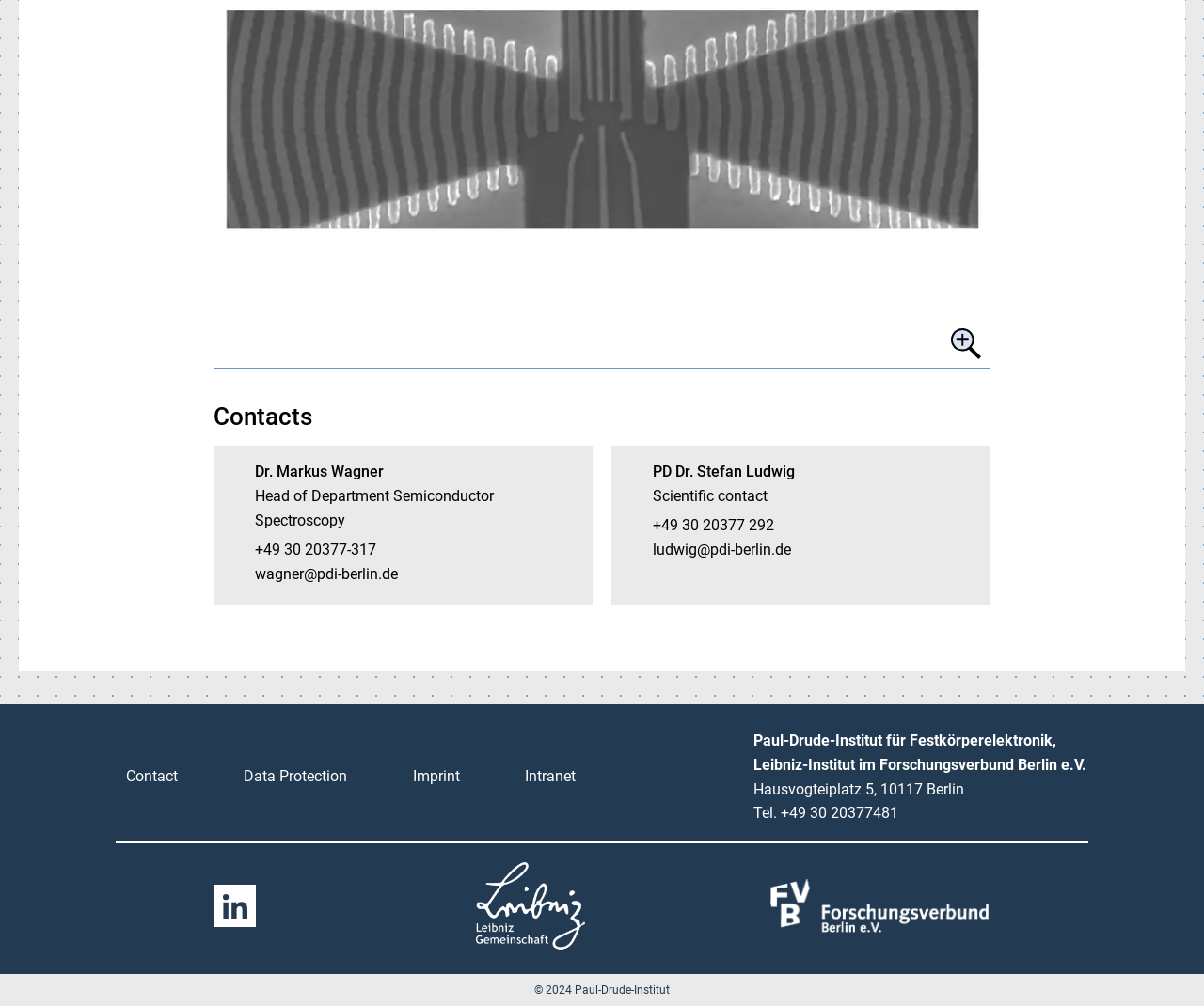Provide a one-word or one-phrase answer to the question:
What is the address of the institute?

Hausvogteiplatz 5, 10117 Berlin